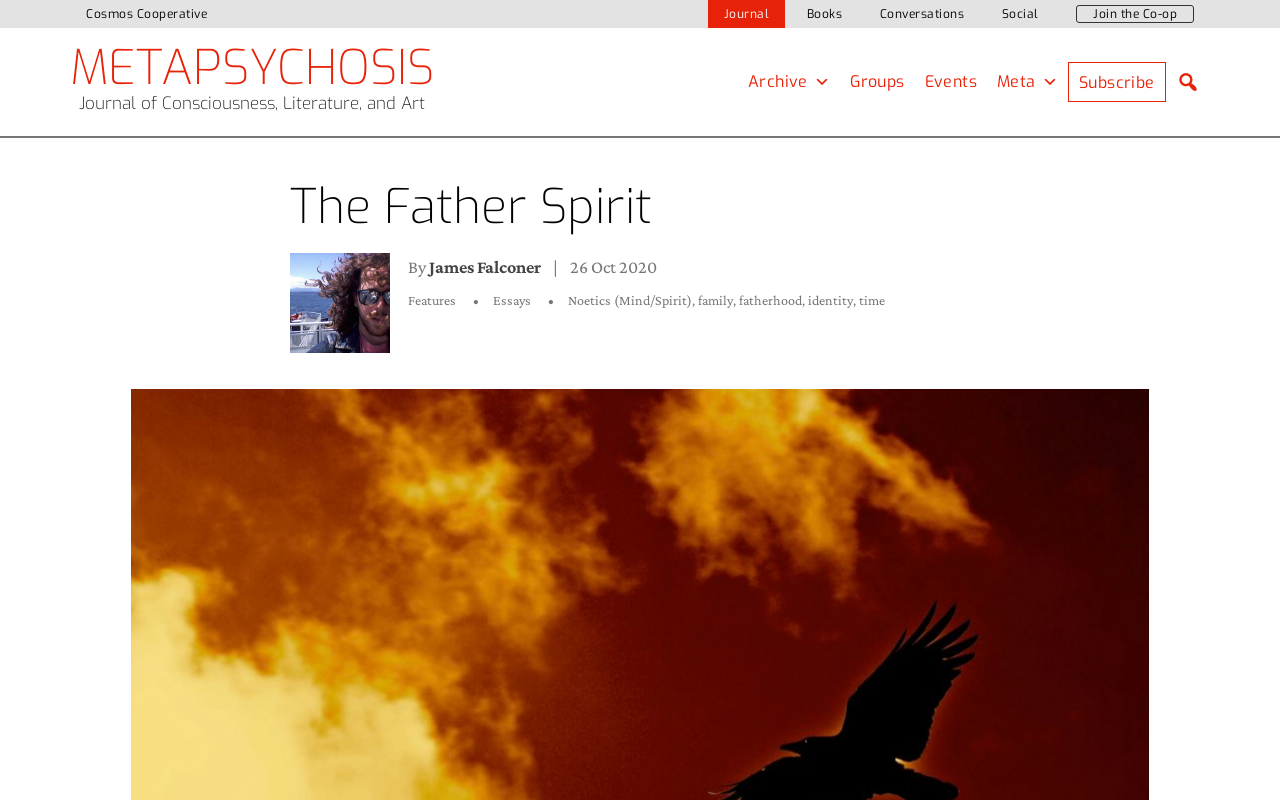Find the bounding box coordinates of the clickable area required to complete the following action: "Open the 'Archive' menu".

[0.577, 0.078, 0.656, 0.128]